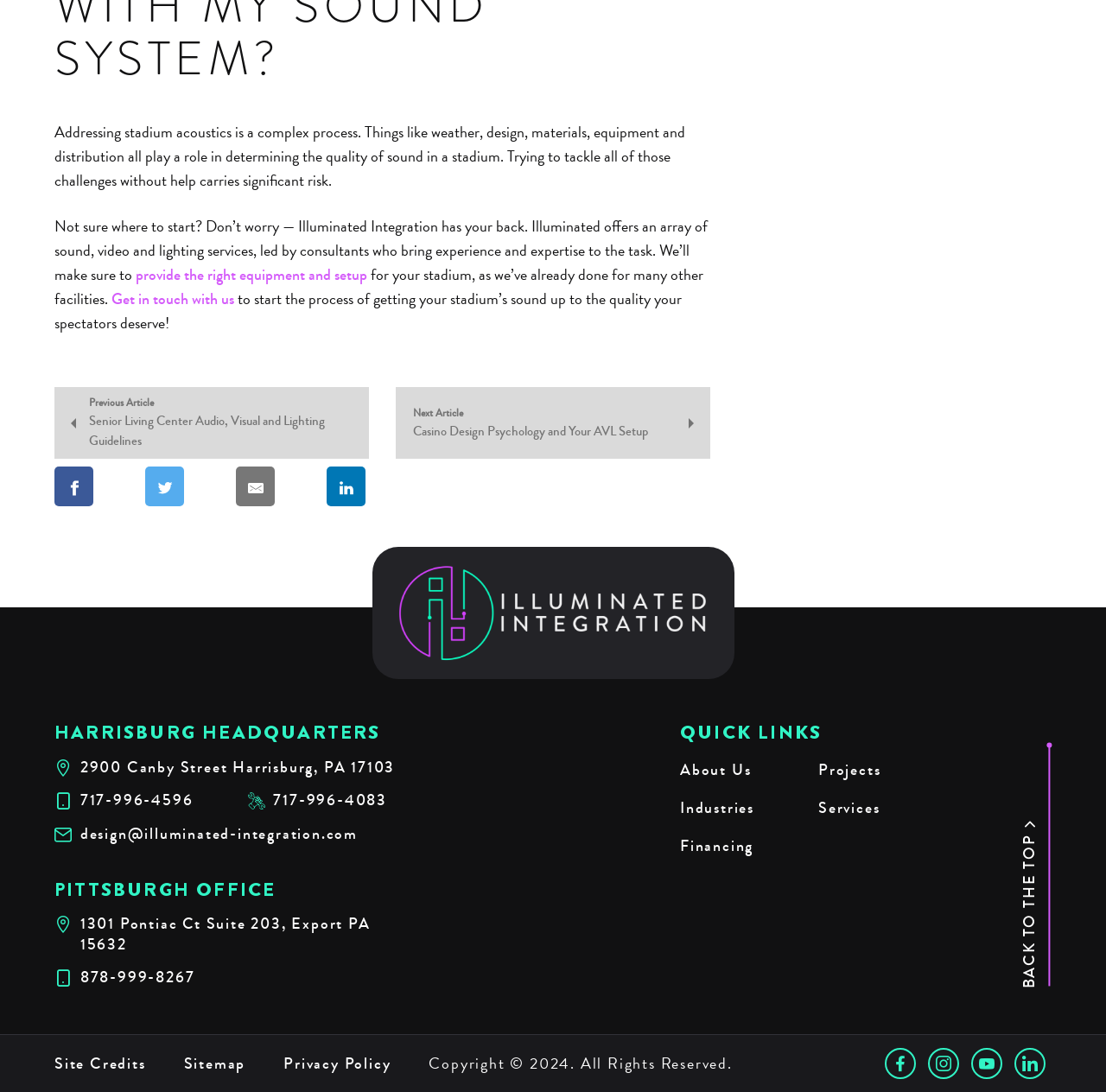Use a single word or phrase to answer the question:
How many offices does Illuminated Integration have?

Two